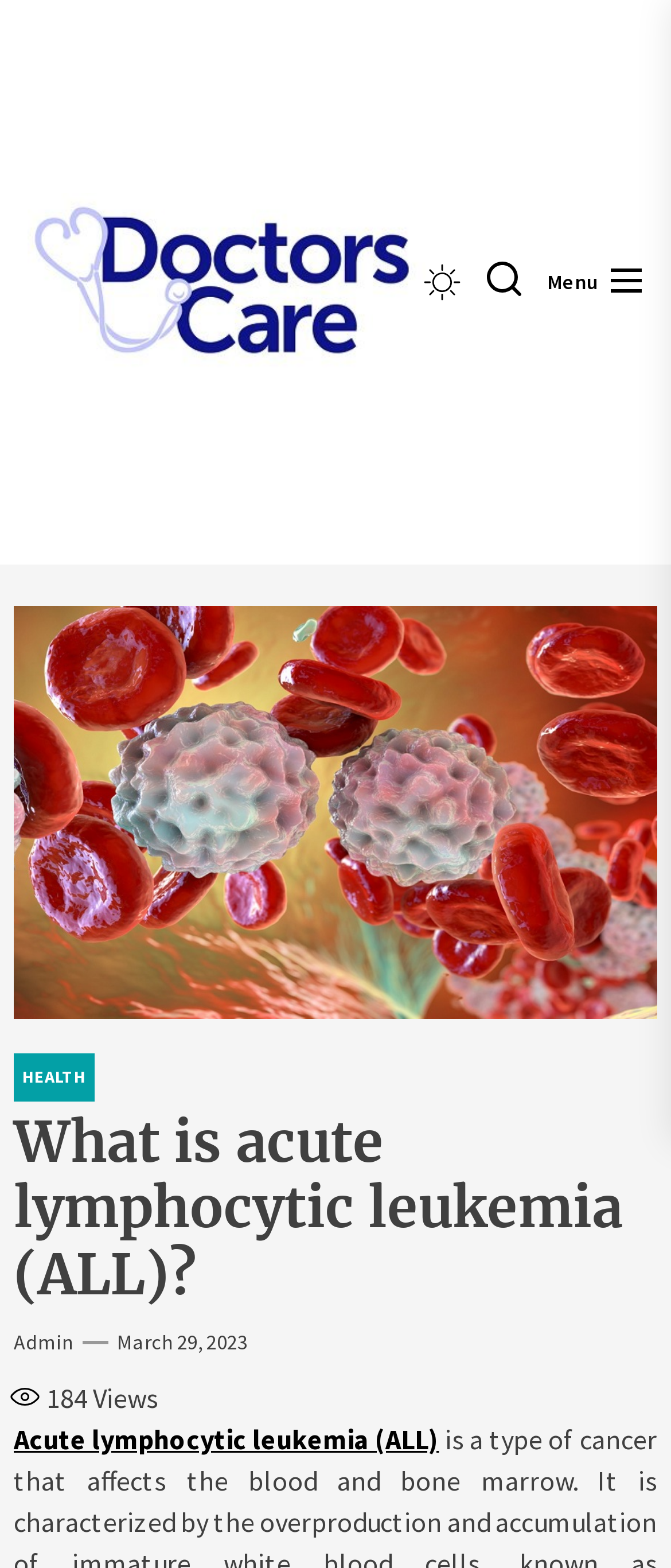Determine the main text heading of the webpage and provide its content.

What is acute lymphocytic leukemia (ALL)?